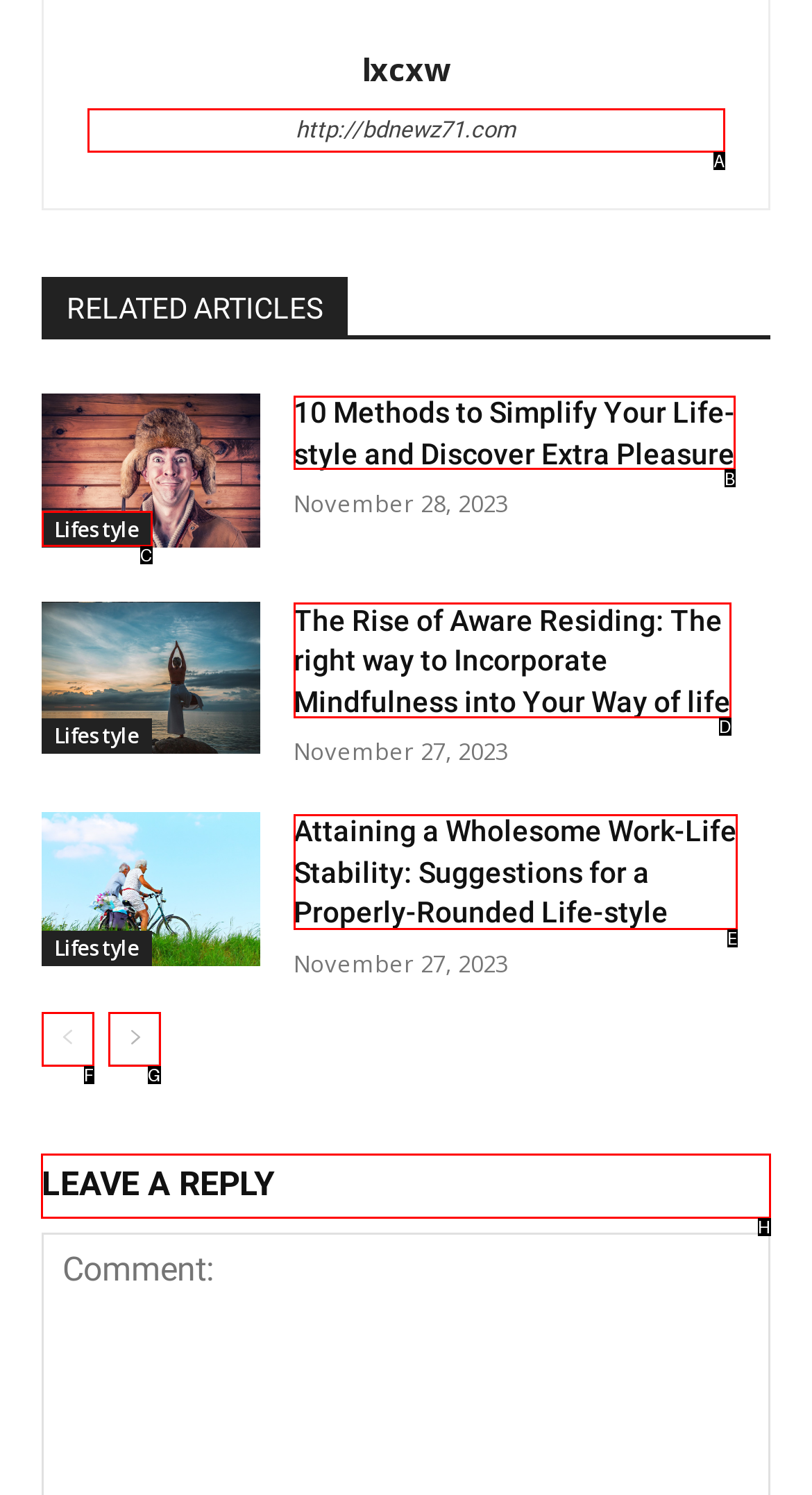Pick the HTML element that should be clicked to execute the task: leave a reply
Respond with the letter corresponding to the correct choice.

H